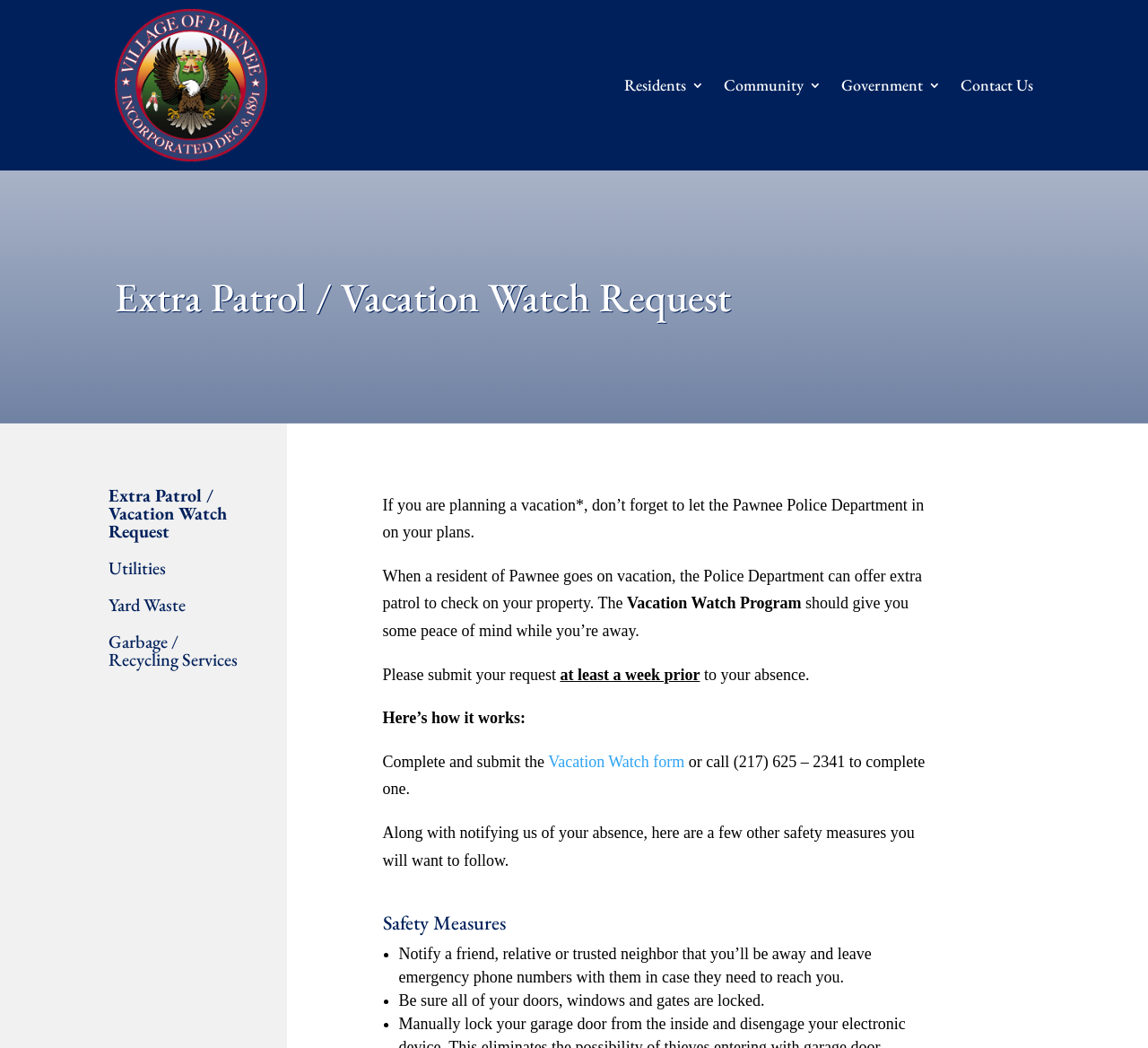Please find the bounding box coordinates of the element's region to be clicked to carry out this instruction: "Check construction laborer resume writing tips".

None